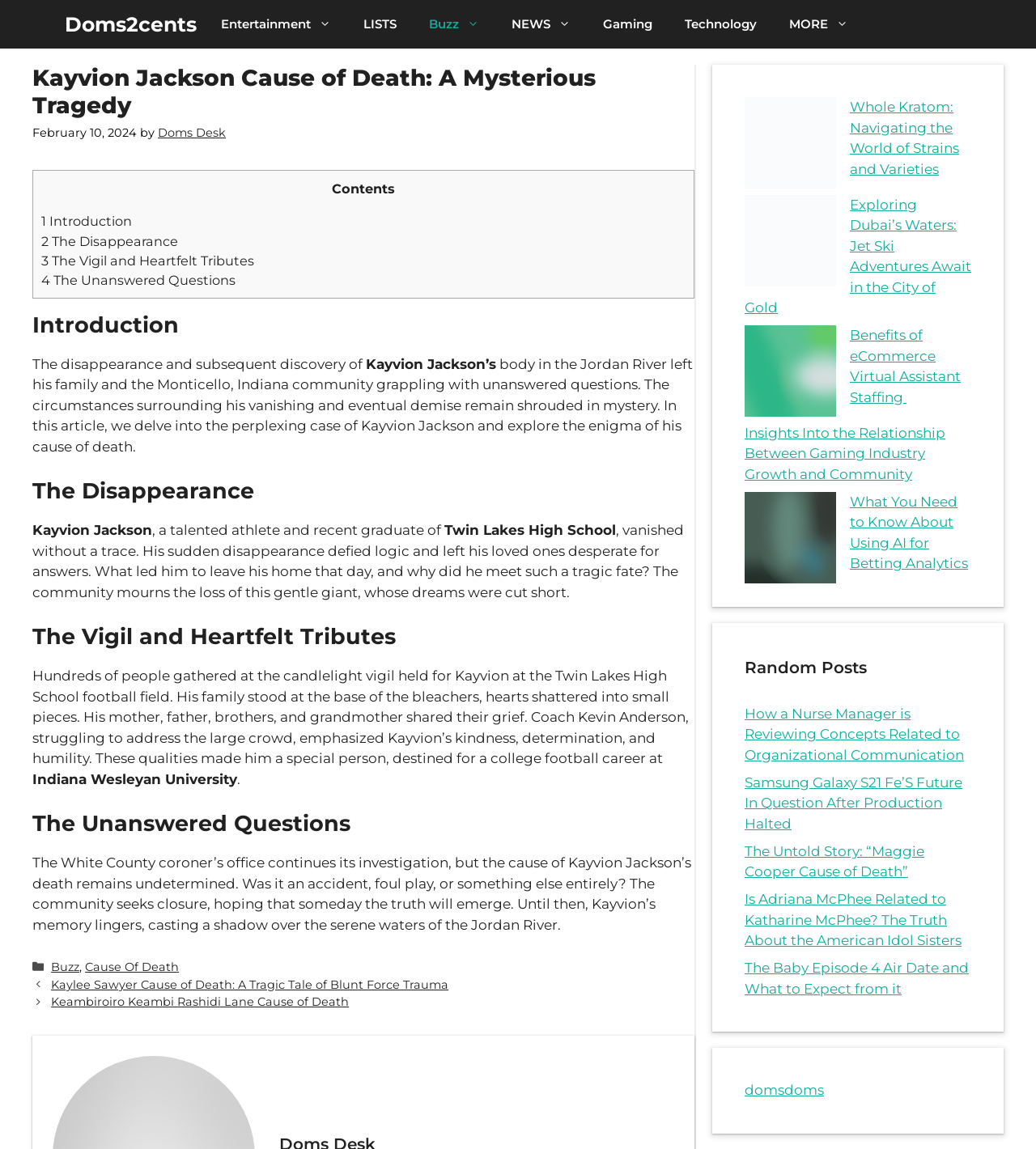Identify and generate the primary title of the webpage.

Kayvion Jackson Cause of Death: A Mysterious Tragedy